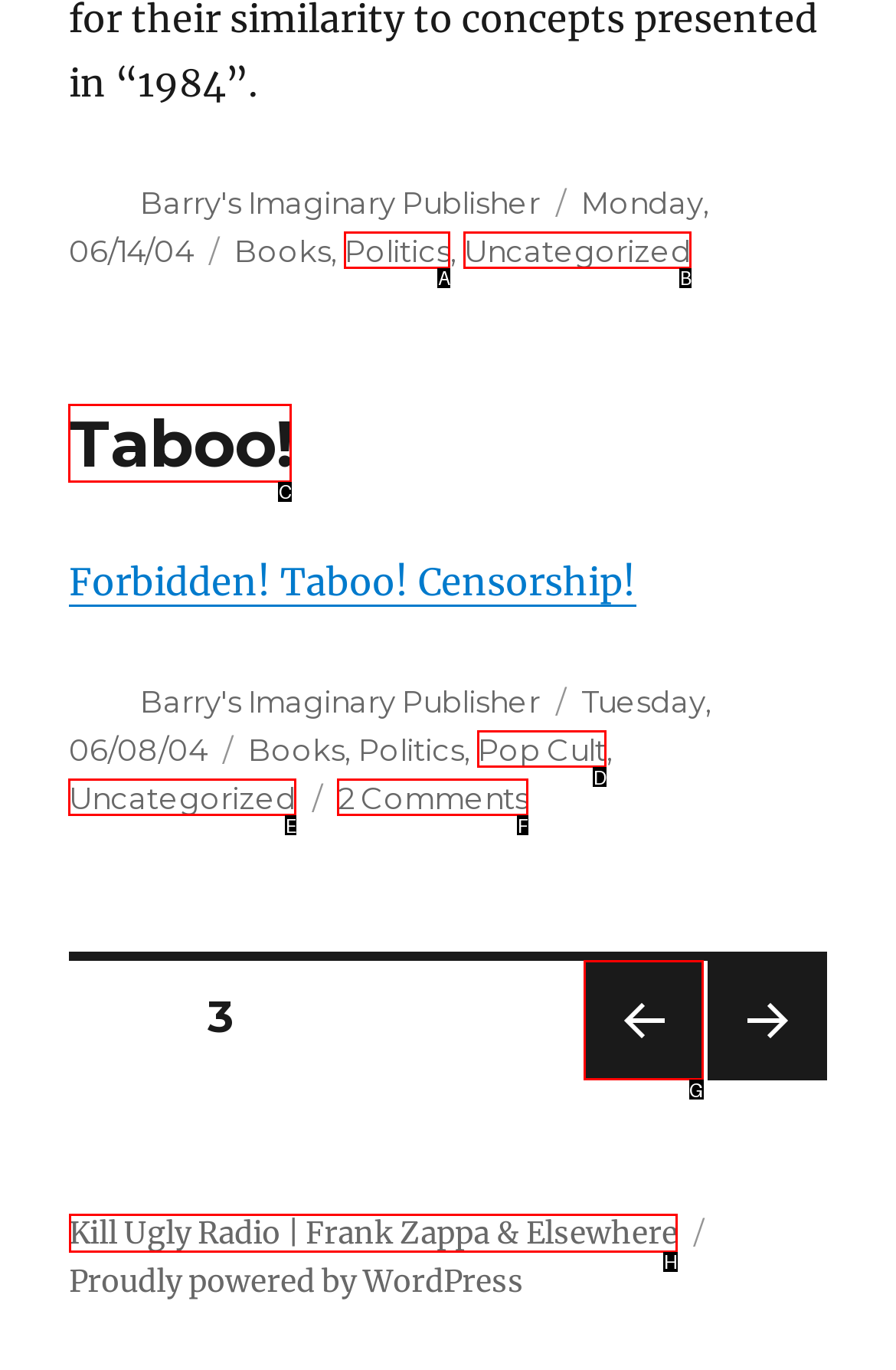Determine which letter corresponds to the UI element to click for this task: Visit Kill Ugly Radio | Frank Zappa & Elsewhere
Respond with the letter from the available options.

H